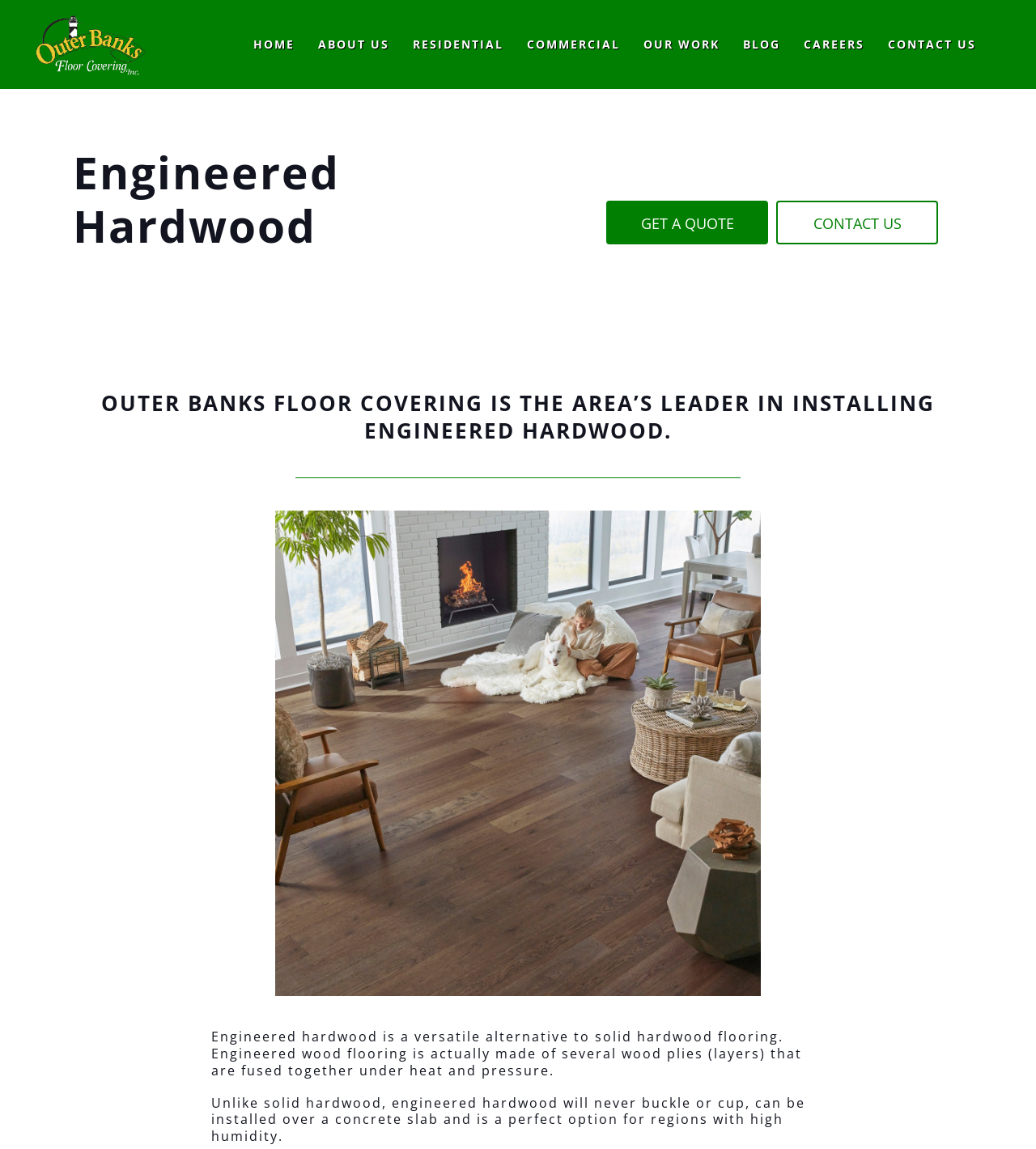Given the element description Our Work, predict the bounding box coordinates for the UI element in the webpage screenshot. The format should be (top-left x, top-left y, bottom-right x, bottom-right y), and the values should be between 0 and 1.

[0.61, 0.021, 0.705, 0.057]